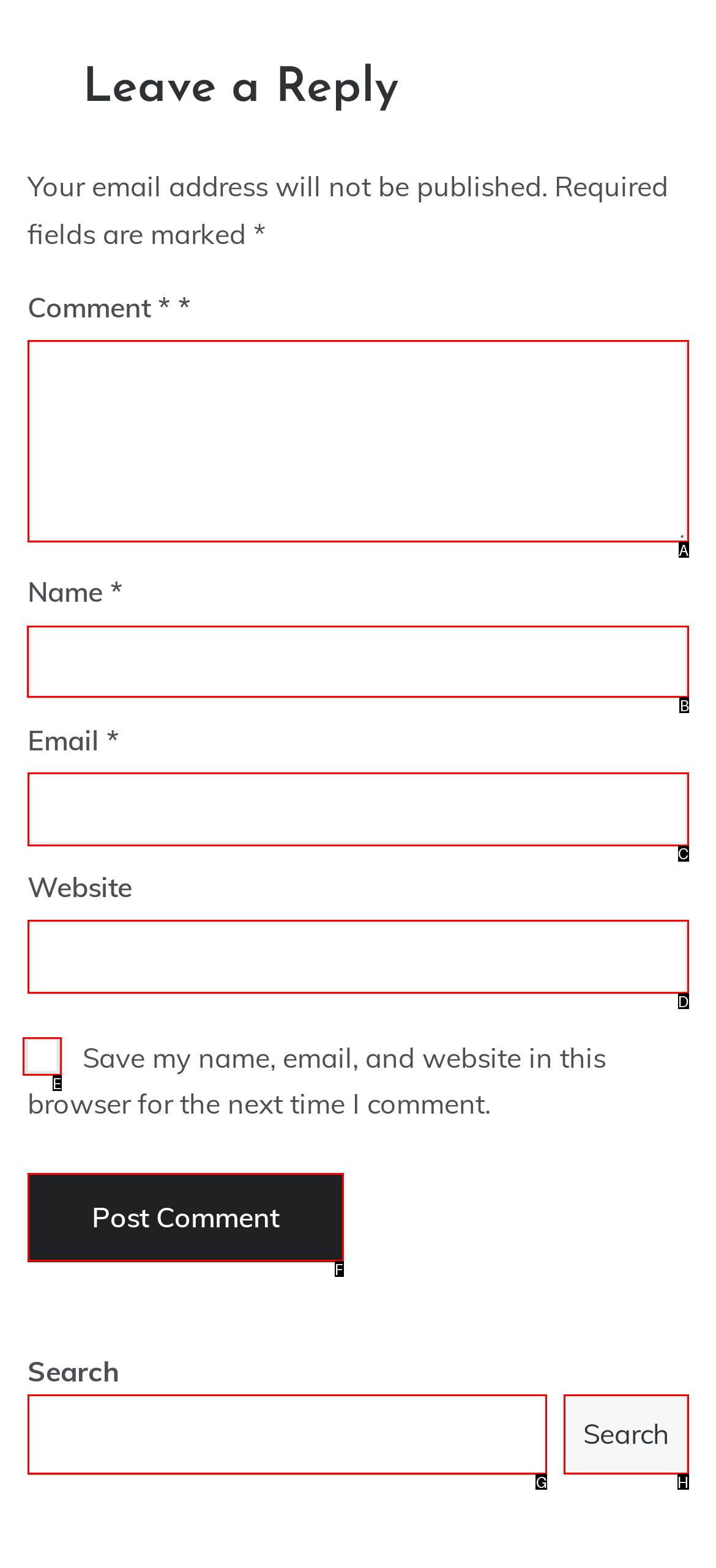Which lettered option should be clicked to perform the following task: View Horse Apparel Gifts
Respond with the letter of the appropriate option.

None